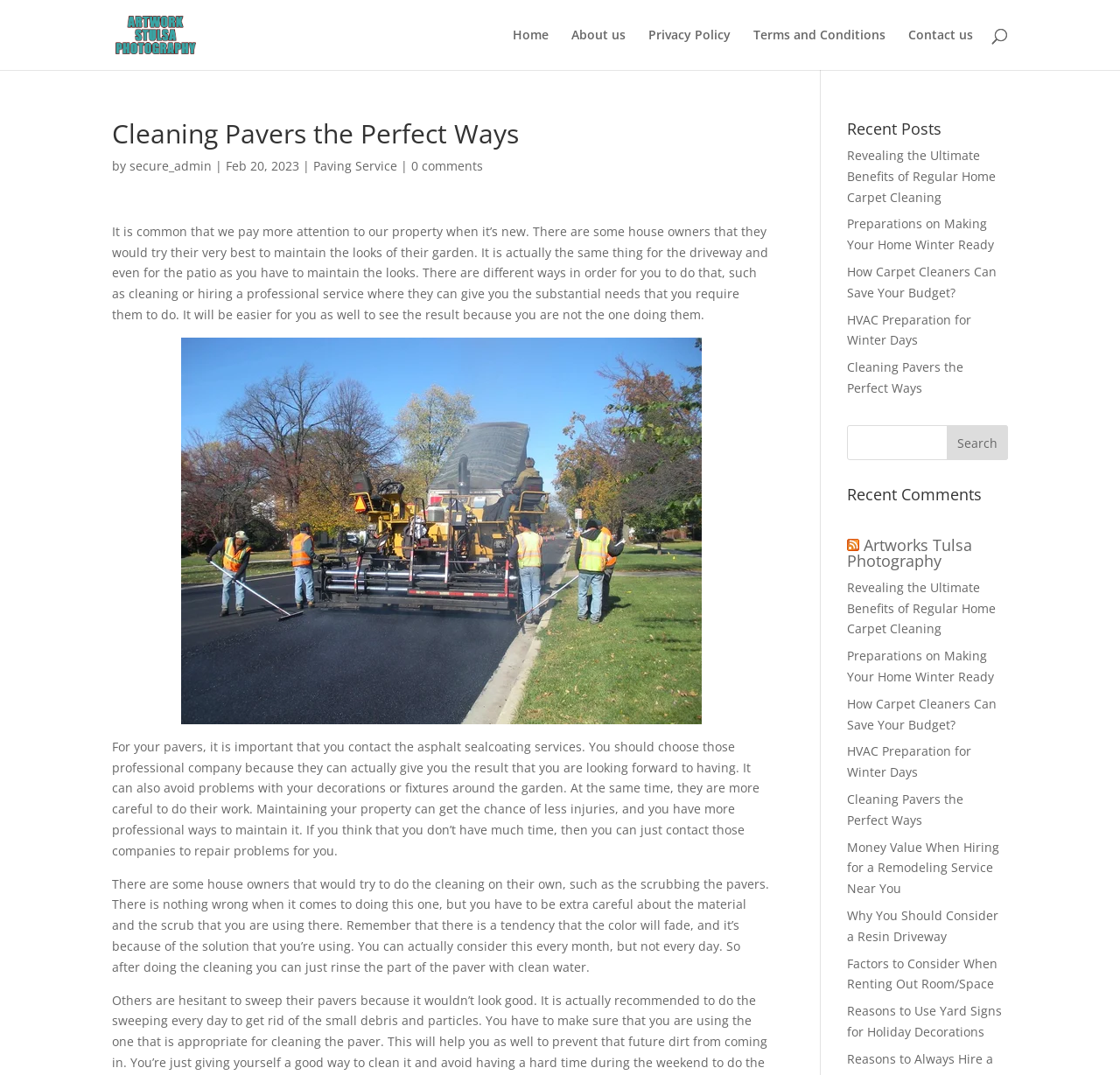Specify the bounding box coordinates for the region that must be clicked to perform the given instruction: "Click on 'About us'".

[0.51, 0.027, 0.559, 0.065]